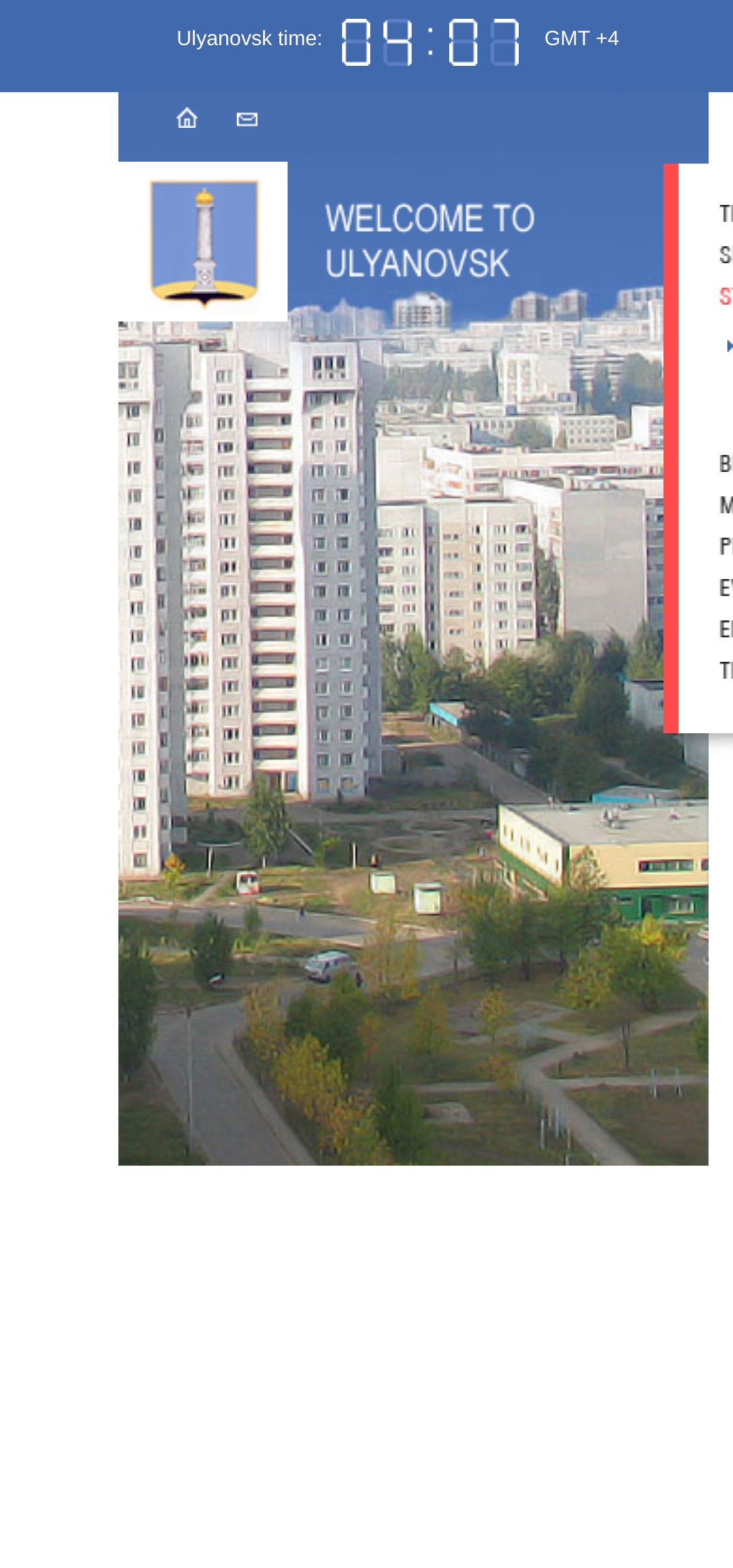How many images are there in the top section?
Could you answer the question with a detailed and thorough explanation?

I counted the number of images in the top section by looking at the images with IDs 55, 56, 57, 58, 59, and 106, and found that there are 6 images.